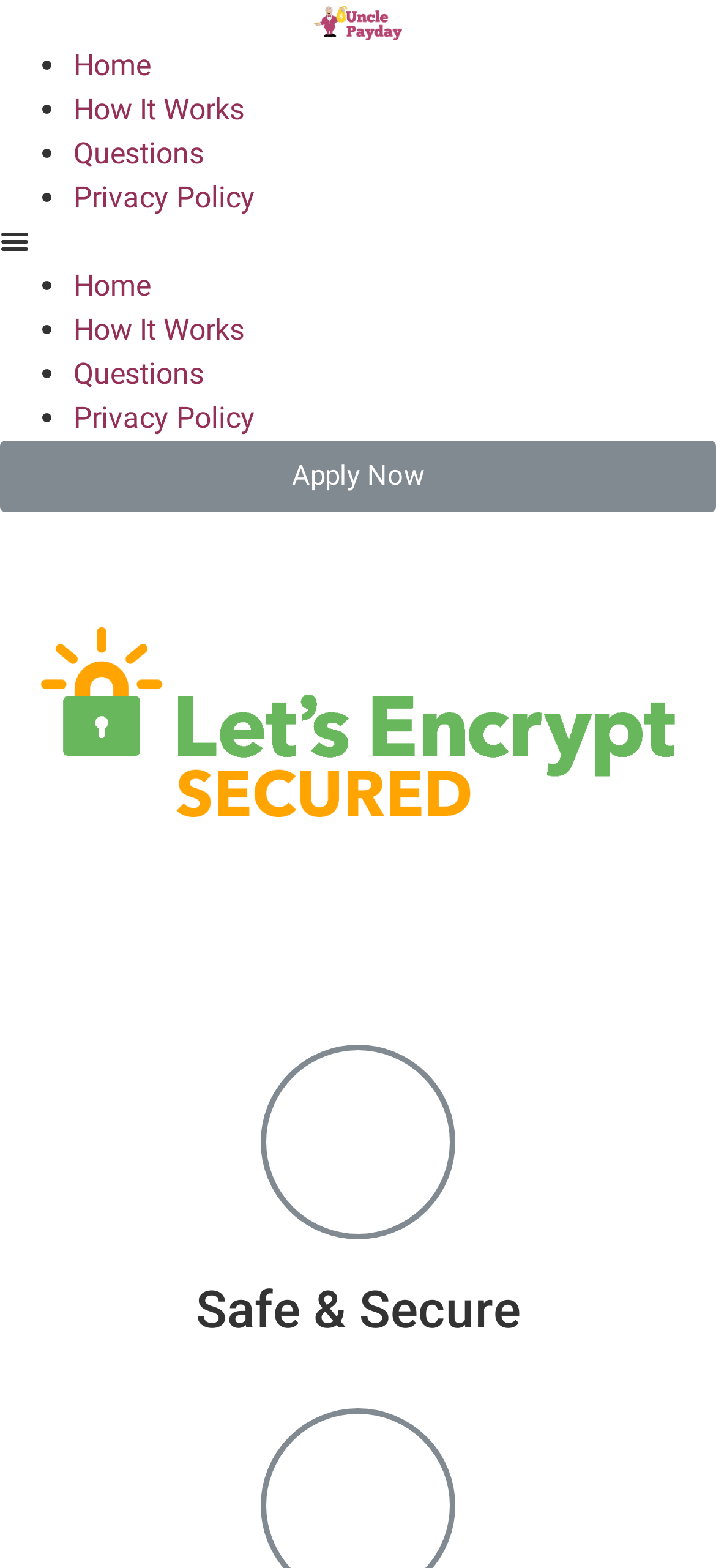What is the purpose of the 'Apply Now' button?
Please provide a single word or phrase based on the screenshot.

To apply for a loan